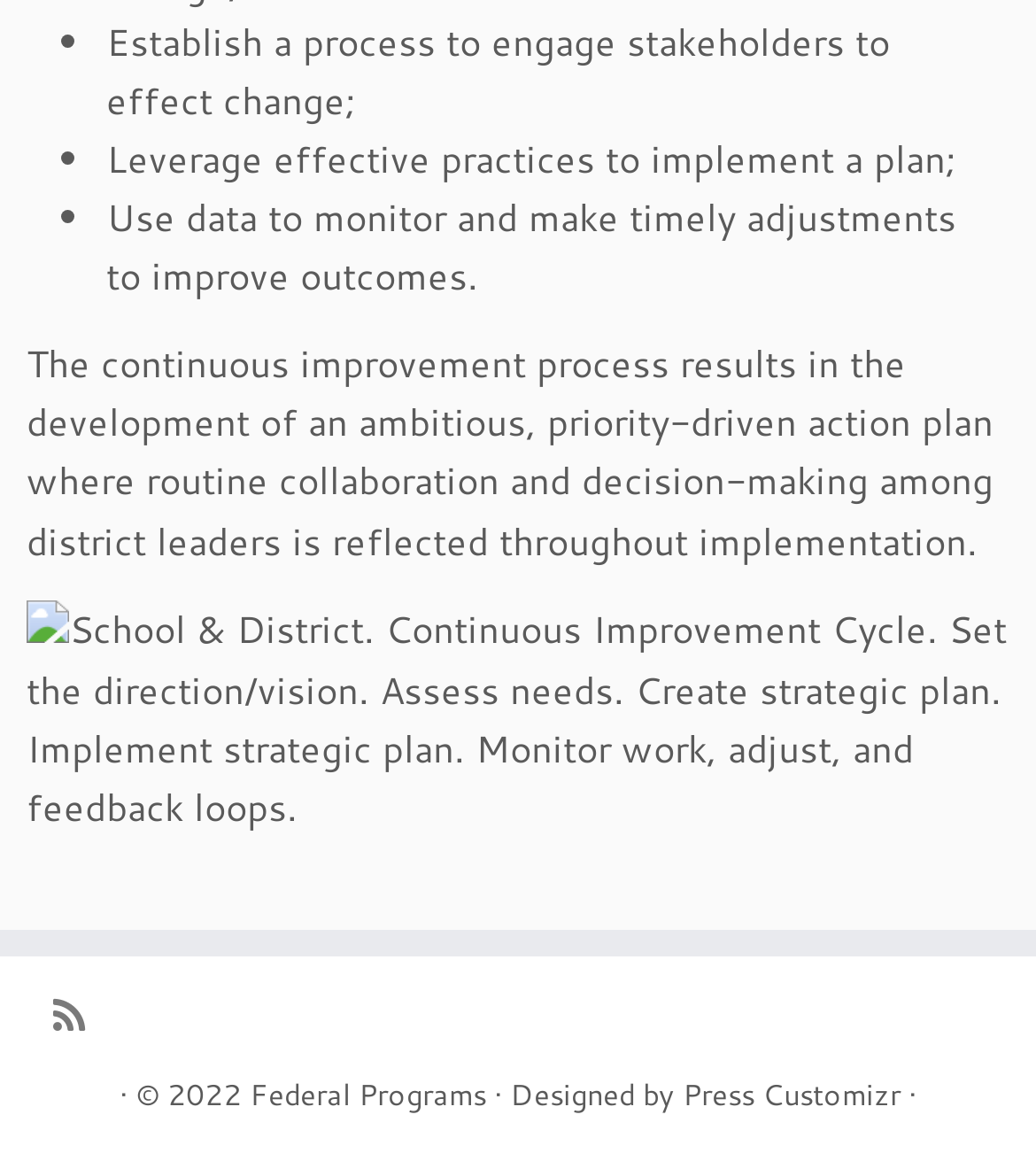What is the first step in the continuous improvement process?
Observe the image and answer the question with a one-word or short phrase response.

Set the direction/vision